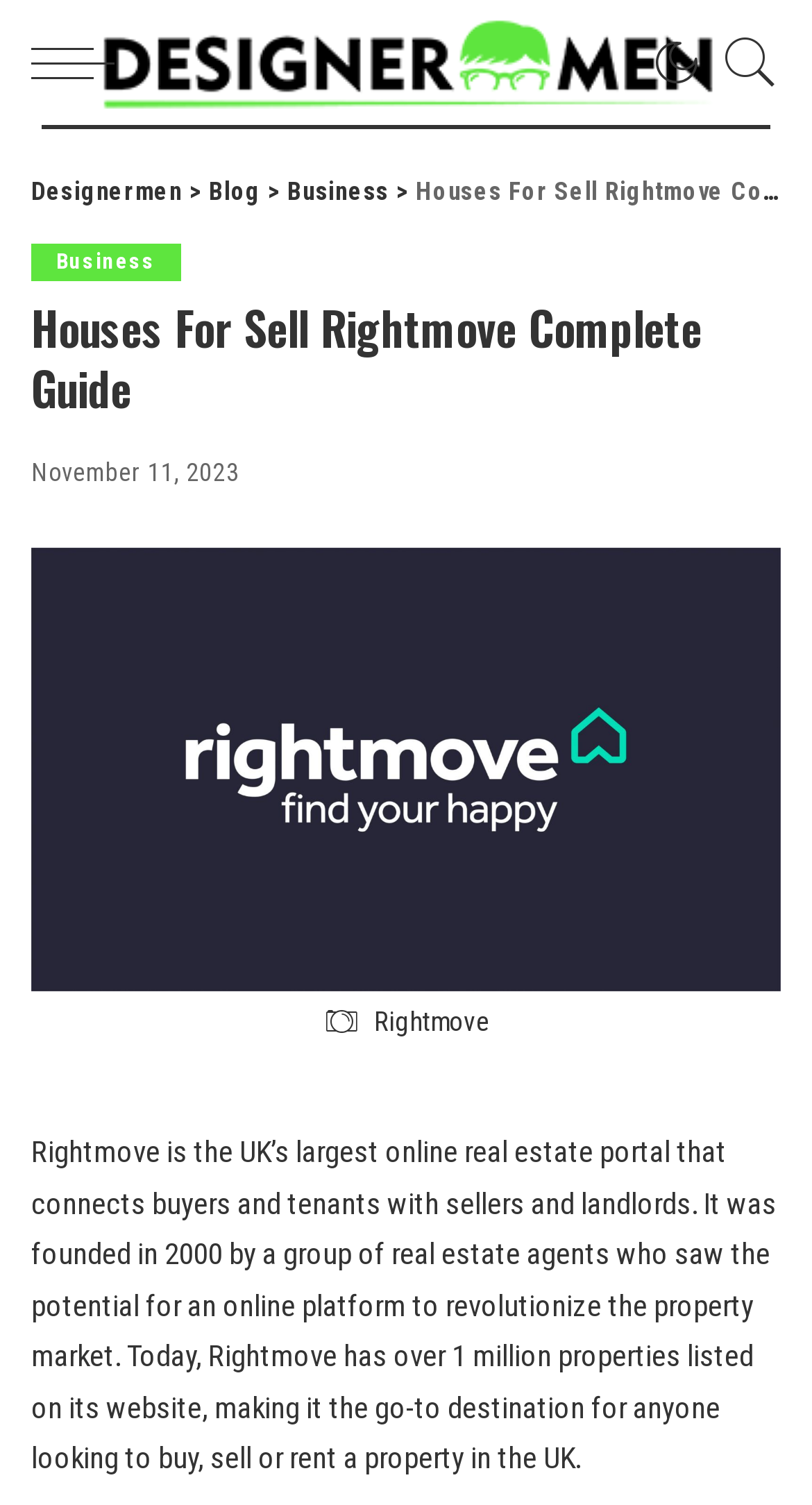Please answer the following question using a single word or phrase: When was Rightmove founded?

2000